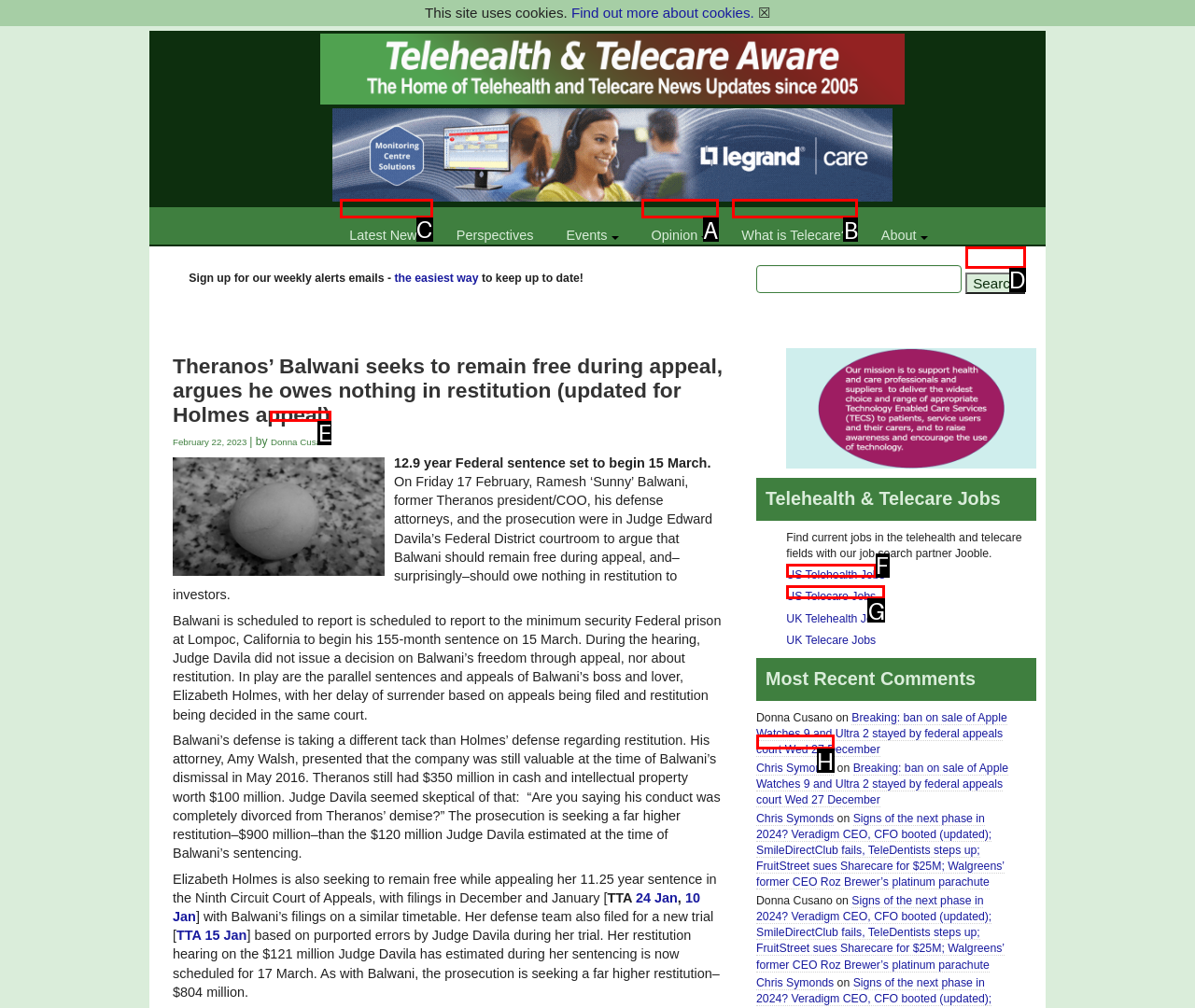What option should I click on to execute the task: Read the latest news? Give the letter from the available choices.

C